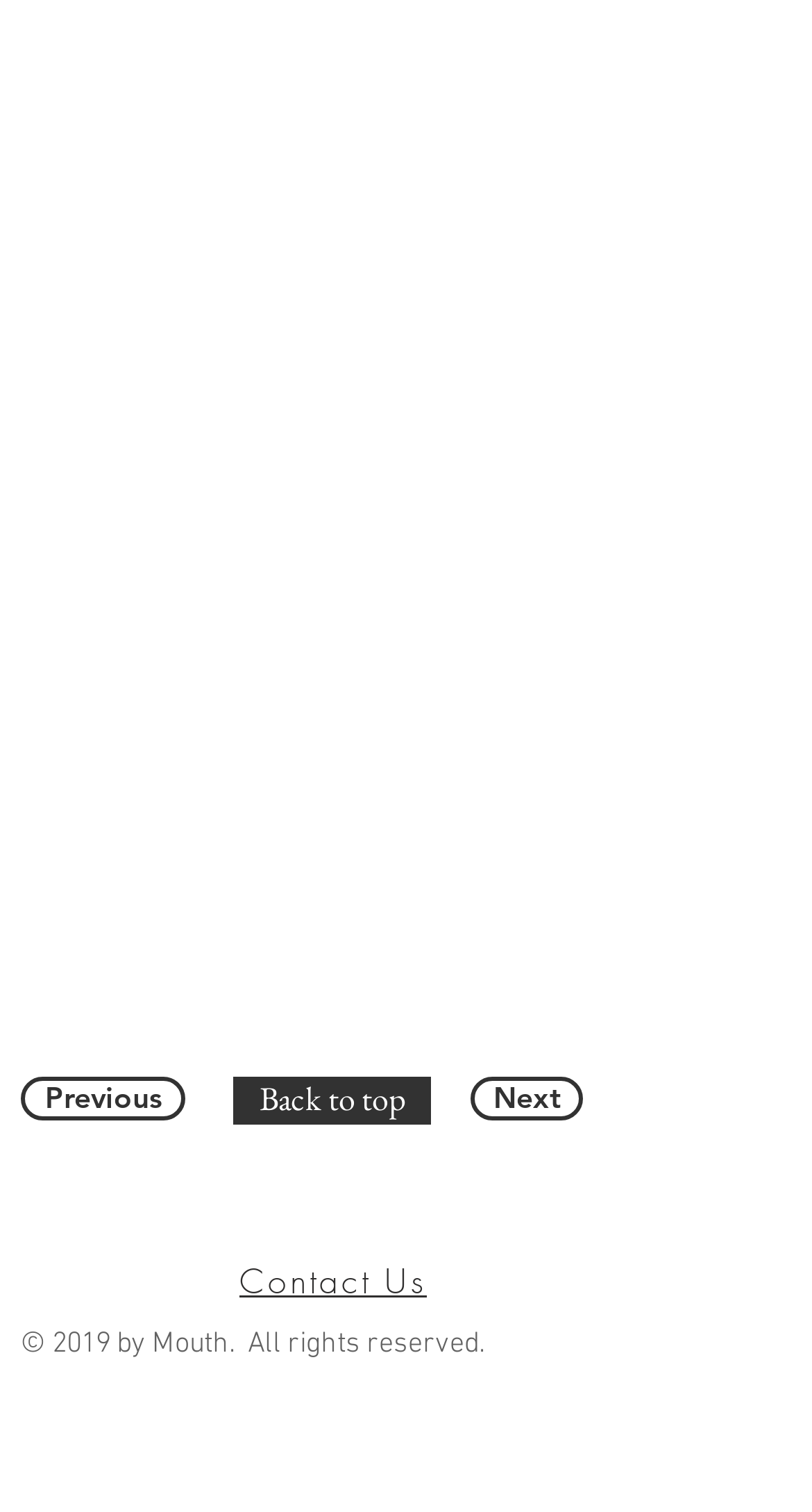Respond to the question with just a single word or phrase: 
What is the purpose of the links at the top?

Navigation